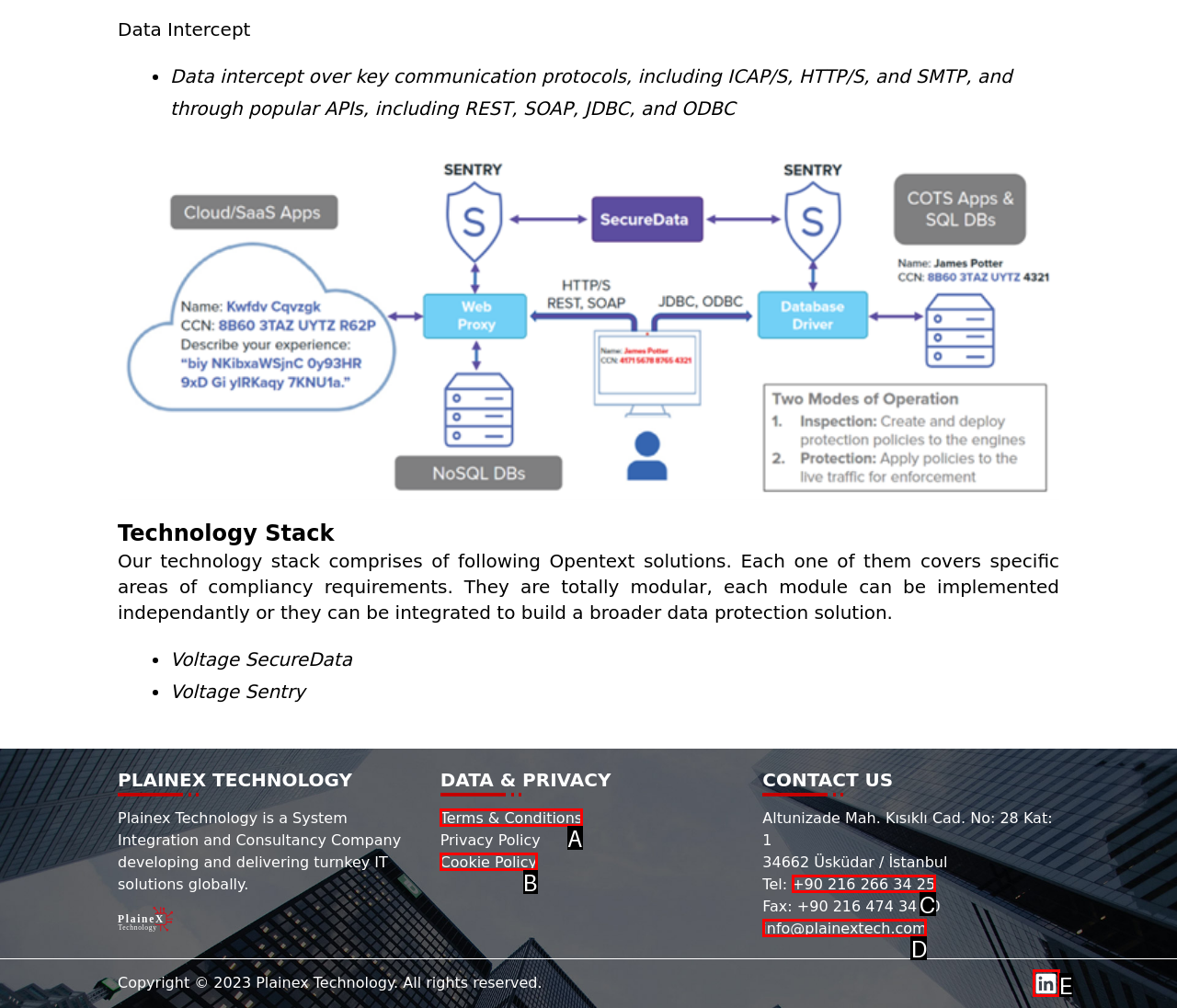Given the element description: Sharon Keast
Pick the letter of the correct option from the list.

None